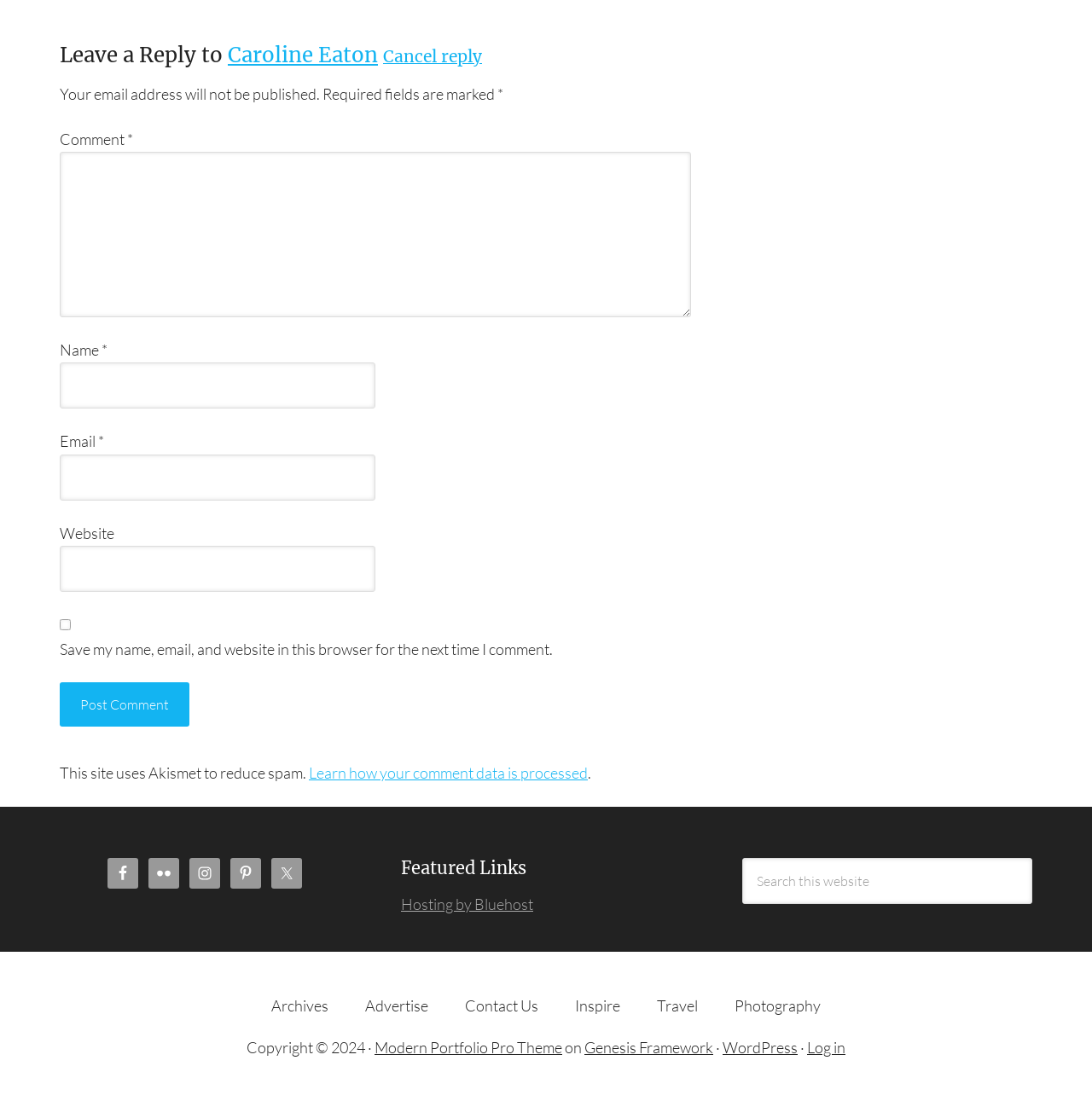Please determine the bounding box coordinates for the element that should be clicked to follow these instructions: "Post your comment".

[0.055, 0.62, 0.173, 0.66]